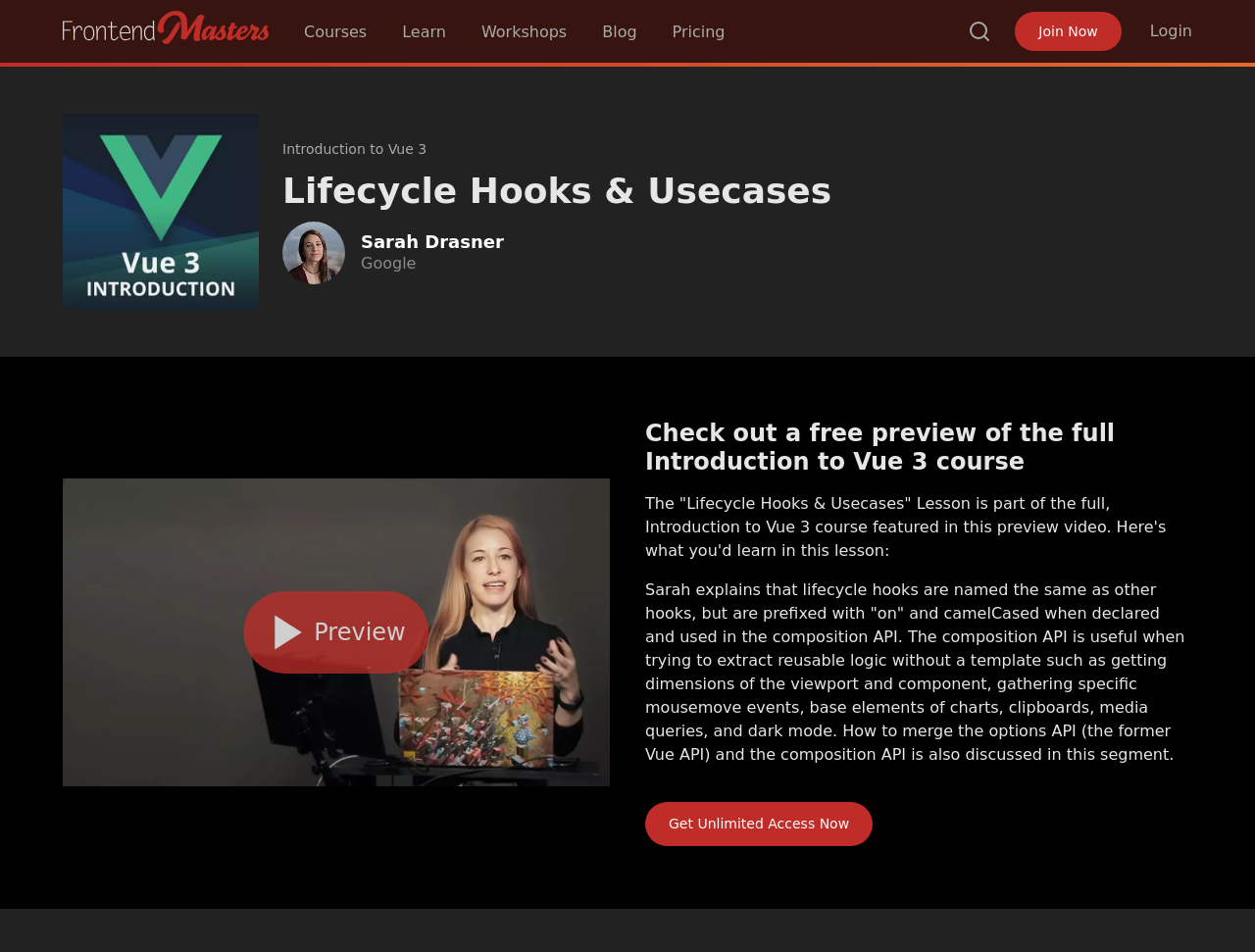Please identify the bounding box coordinates for the region that you need to click to follow this instruction: "Join Now".

[0.809, 0.012, 0.894, 0.054]